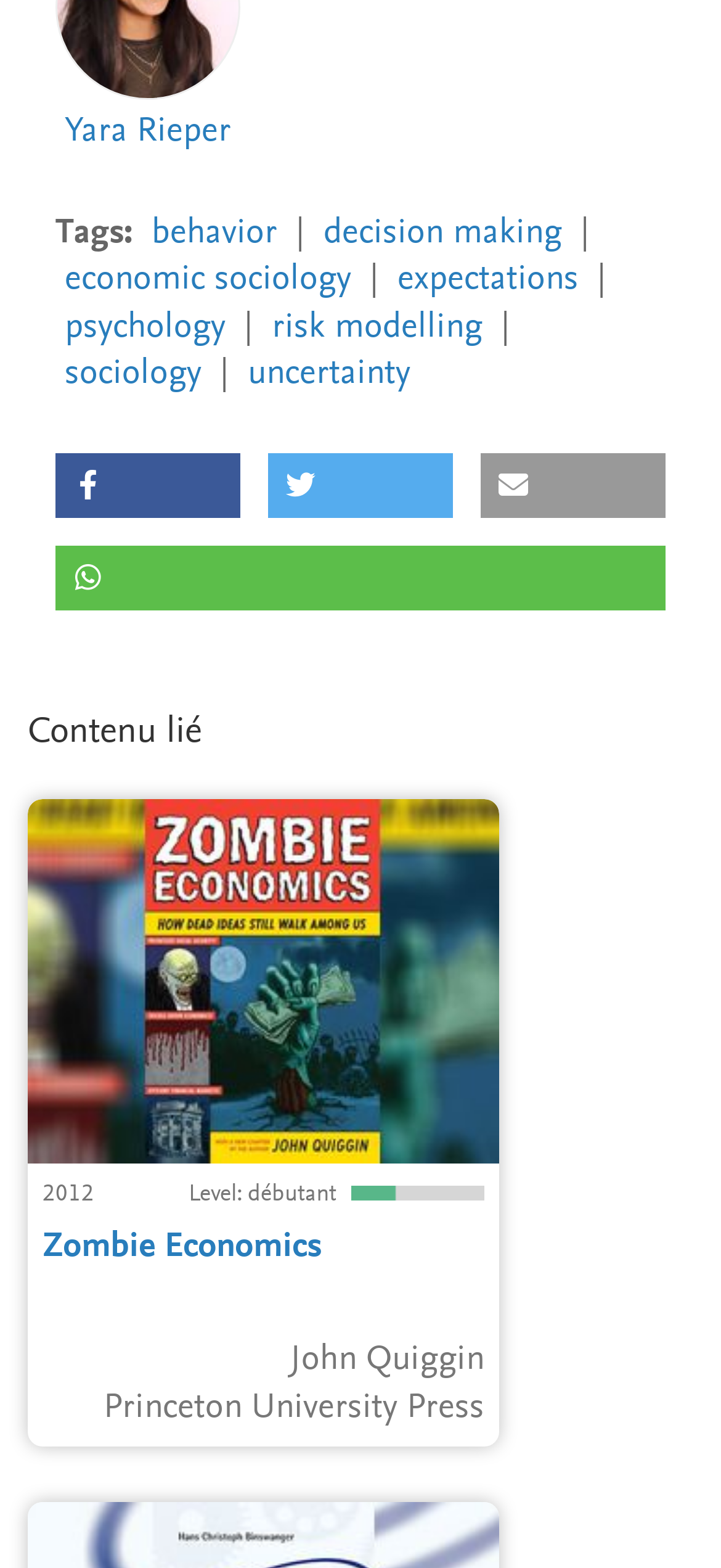Bounding box coordinates should be provided in the format (top-left x, top-left y, bottom-right x, bottom-right y) with all values between 0 and 1. Identify the bounding box for this UI element: decision making

[0.449, 0.138, 0.779, 0.16]